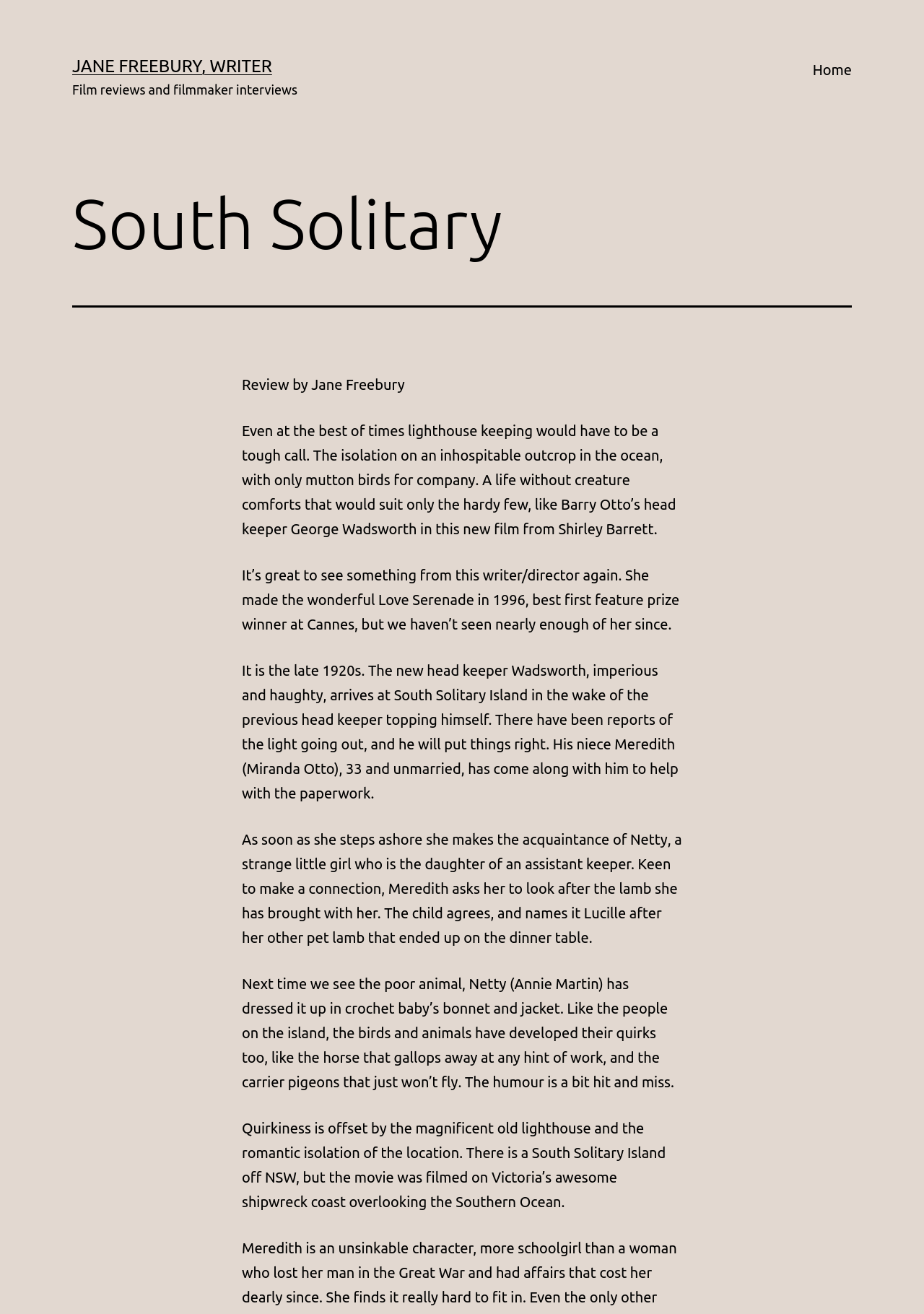What is the name of the island where the story takes place?
Based on the image, answer the question with as much detail as possible.

The text mentions 'The new head keeper Wadsworth, imperious and haughty, arrives at South Solitary Island...' Therefore, the story takes place on South Solitary Island.